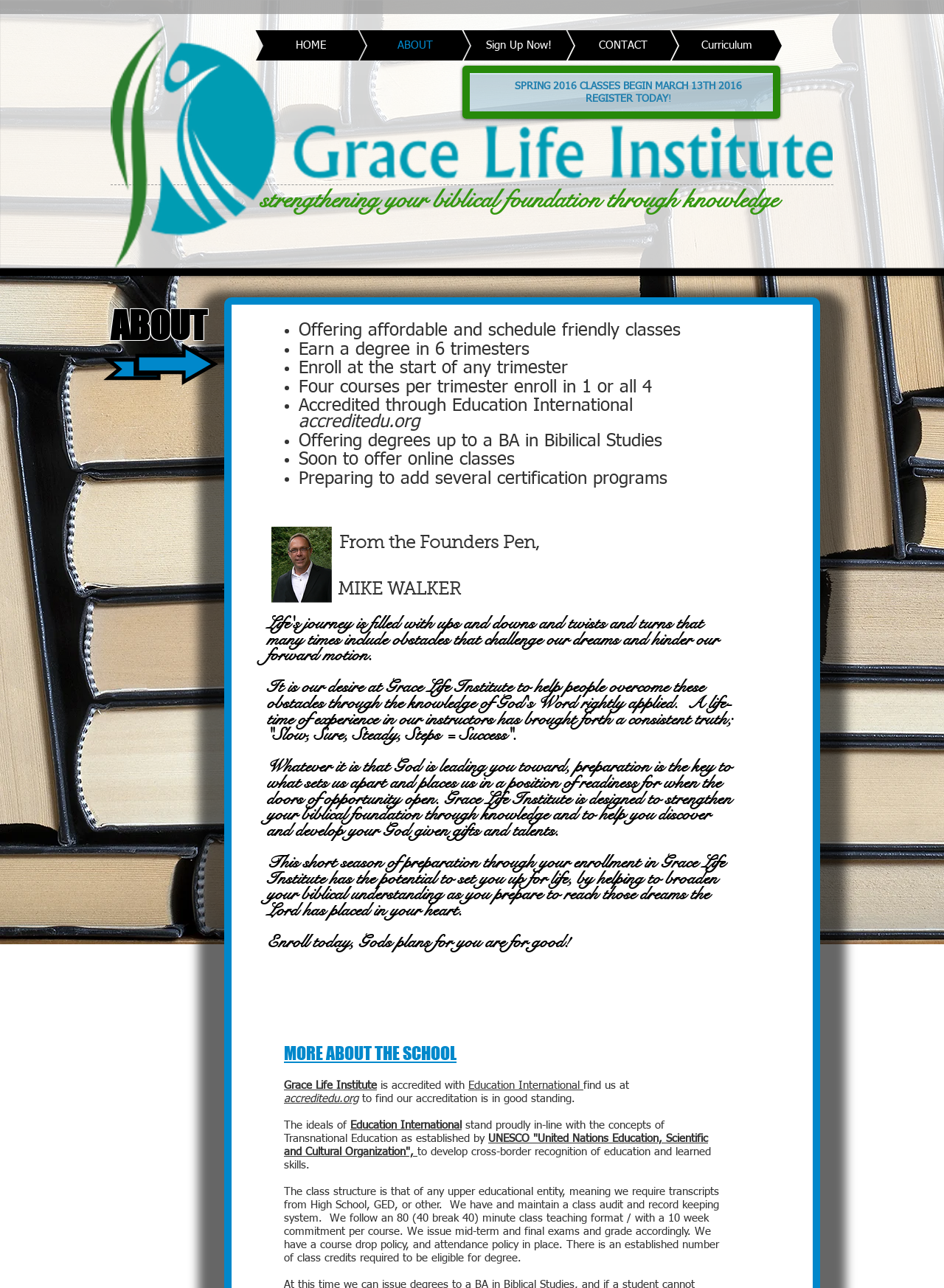Deliver a detailed narrative of the webpage's visual and textual elements.

The webpage is about Grace Life Institute, an educational institution that offers biblical studies and degree programs. At the top of the page, there is a small logo and a navigation menu with links to different sections of the website, including "HOME", "ABOUT", "Sign Up Now!", "CONTACT", and "Curriculum".

Below the navigation menu, there is a heading that reads "strengthening your biblical foundation through knowledge". This is followed by a promotional message announcing that spring 2016 classes will begin on March 13th, 2016, and encouraging visitors to register today.

The main content of the page is divided into several sections. The first section lists the benefits of enrolling in Grace Life Institute, including affordable and schedule-friendly classes, the ability to earn a degree in six trimesters, and the option to enroll at the start of any trimester.

The next section features a message from the founders of the institute, discussing the importance of overcoming obstacles and preparing for success through biblical knowledge. This is followed by a section that outlines the institute's mission and values, including its desire to help people overcome obstacles and achieve their goals through biblical education.

Further down the page, there is a section that provides more information about the school, including its accreditation with Education International and its commitment to transnational education. There is also a section that outlines the institute's class structure and policies, including its requirements for transcripts, class attendance, and grading.

Throughout the page, there are several headings and subheadings that break up the content and provide a clear structure to the information. The overall design of the page is clean and easy to navigate, with a focus on providing clear and concise information about Grace Life Institute and its programs.